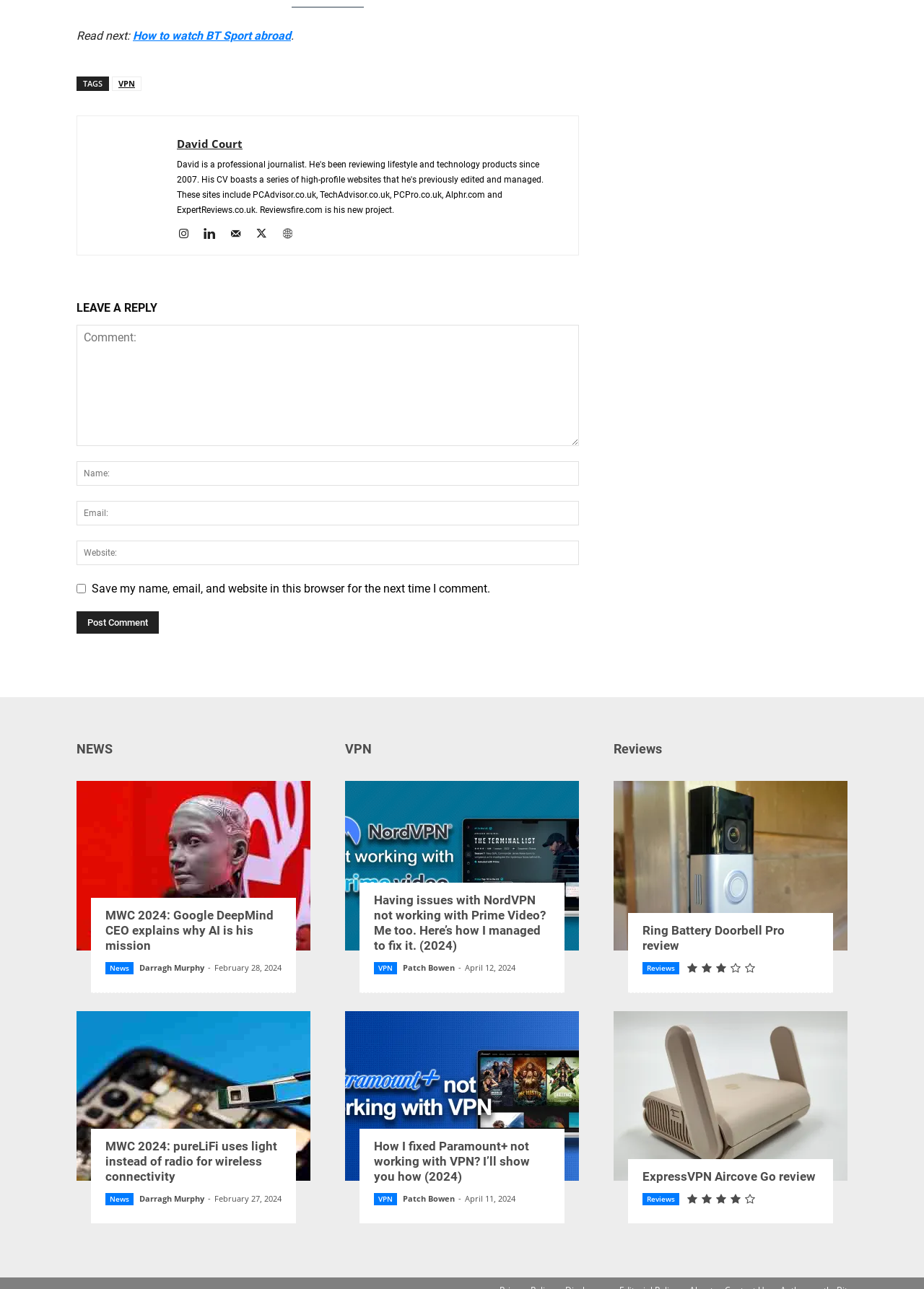Locate the bounding box coordinates of the clickable region necessary to complete the following instruction: "Leave a reply". Provide the coordinates in the format of four float numbers between 0 and 1, i.e., [left, top, right, bottom].

[0.083, 0.23, 0.627, 0.248]